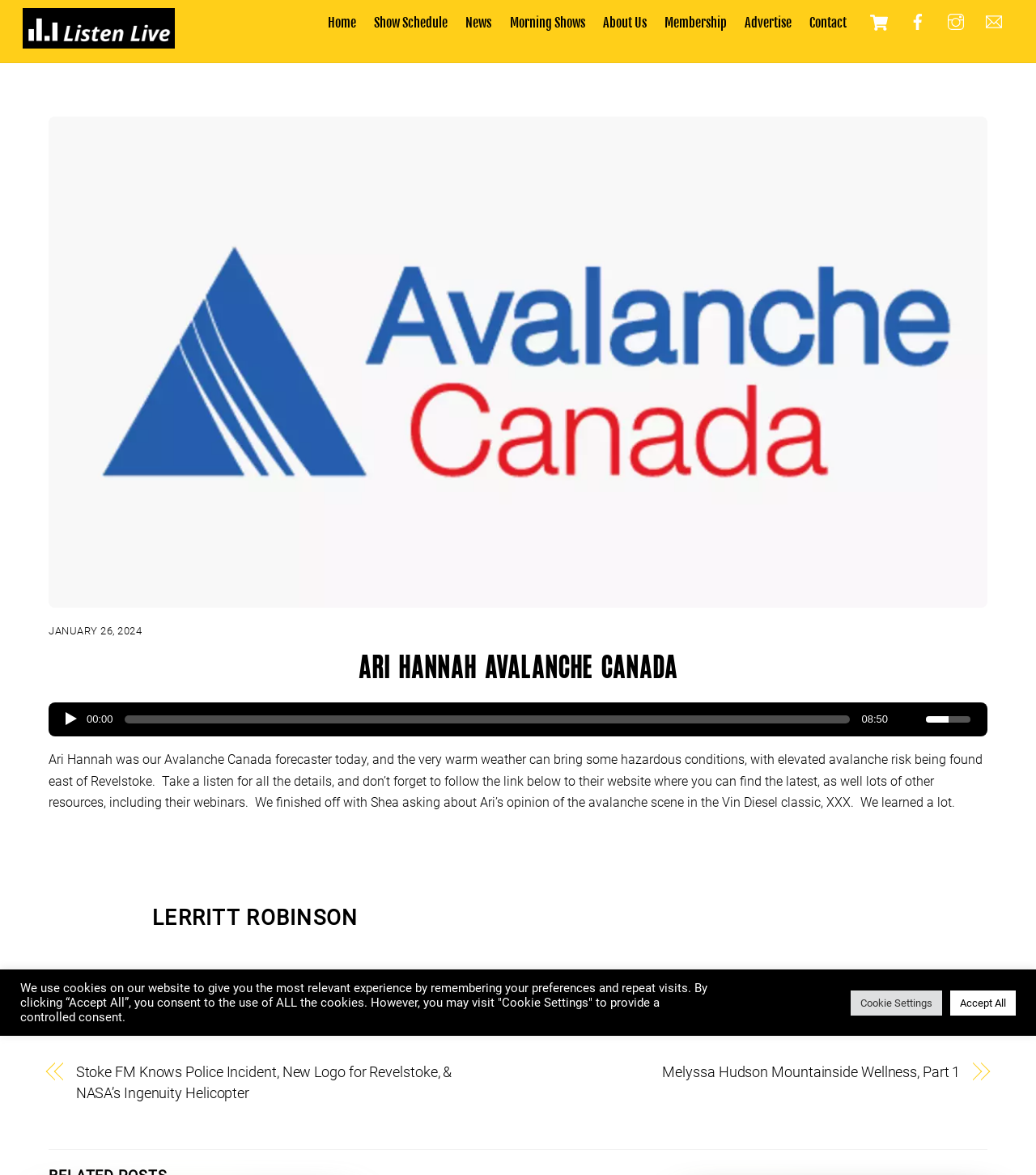Provide the bounding box coordinates for the UI element described in this sentence: "Cookie Settings". The coordinates should be four float values between 0 and 1, i.e., [left, top, right, bottom].

[0.821, 0.843, 0.909, 0.864]